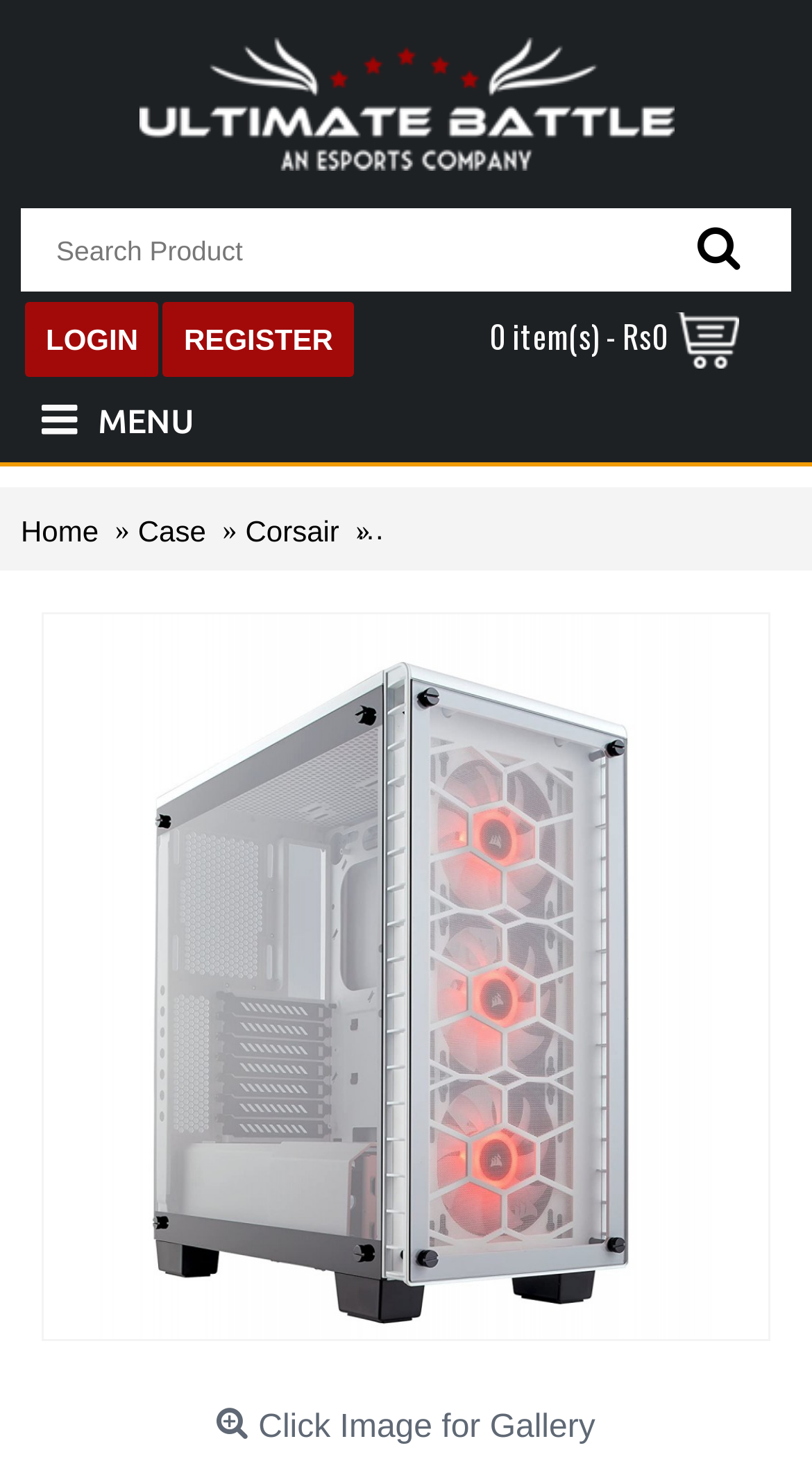Provide a brief response in the form of a single word or phrase:
What is the purpose of the button with the '' icon?

Search